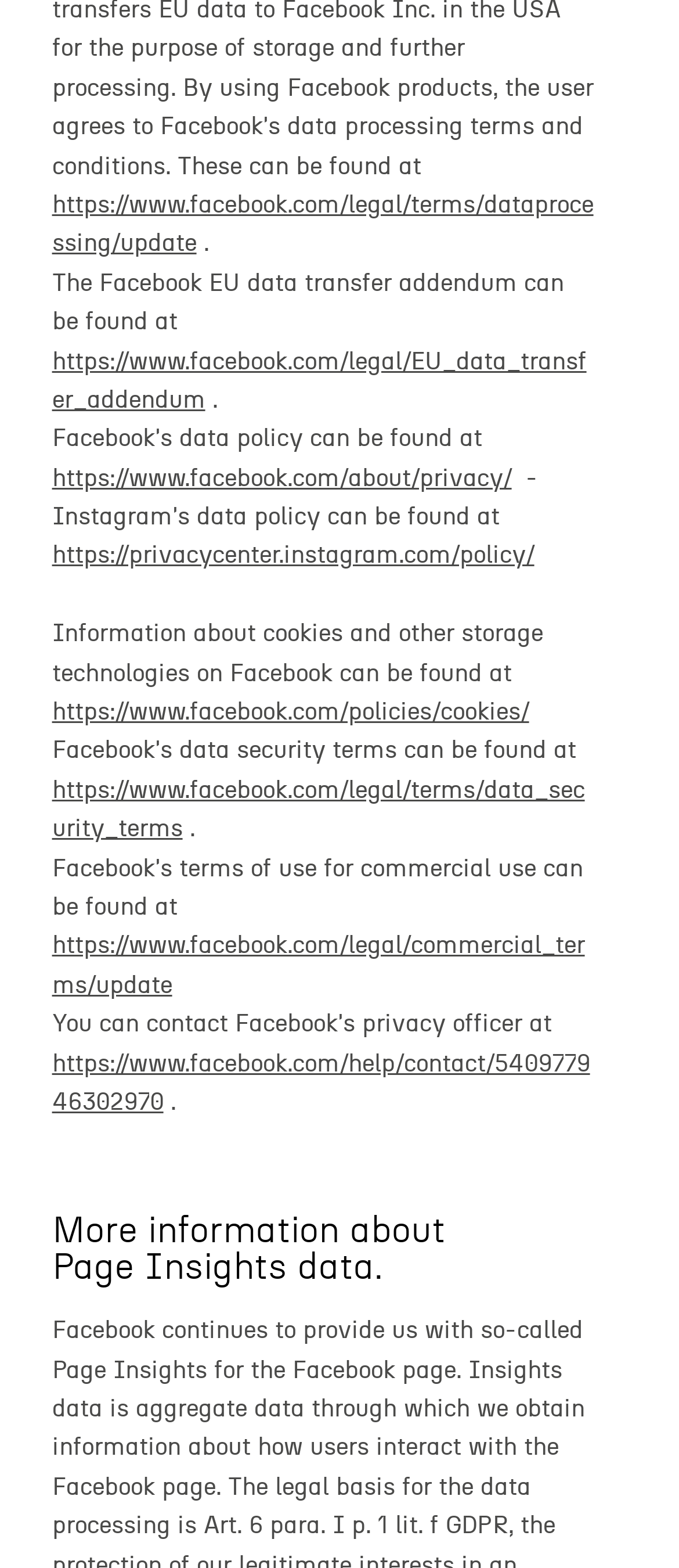Answer the question briefly using a single word or phrase: 
How many links are there on this webpage?

7